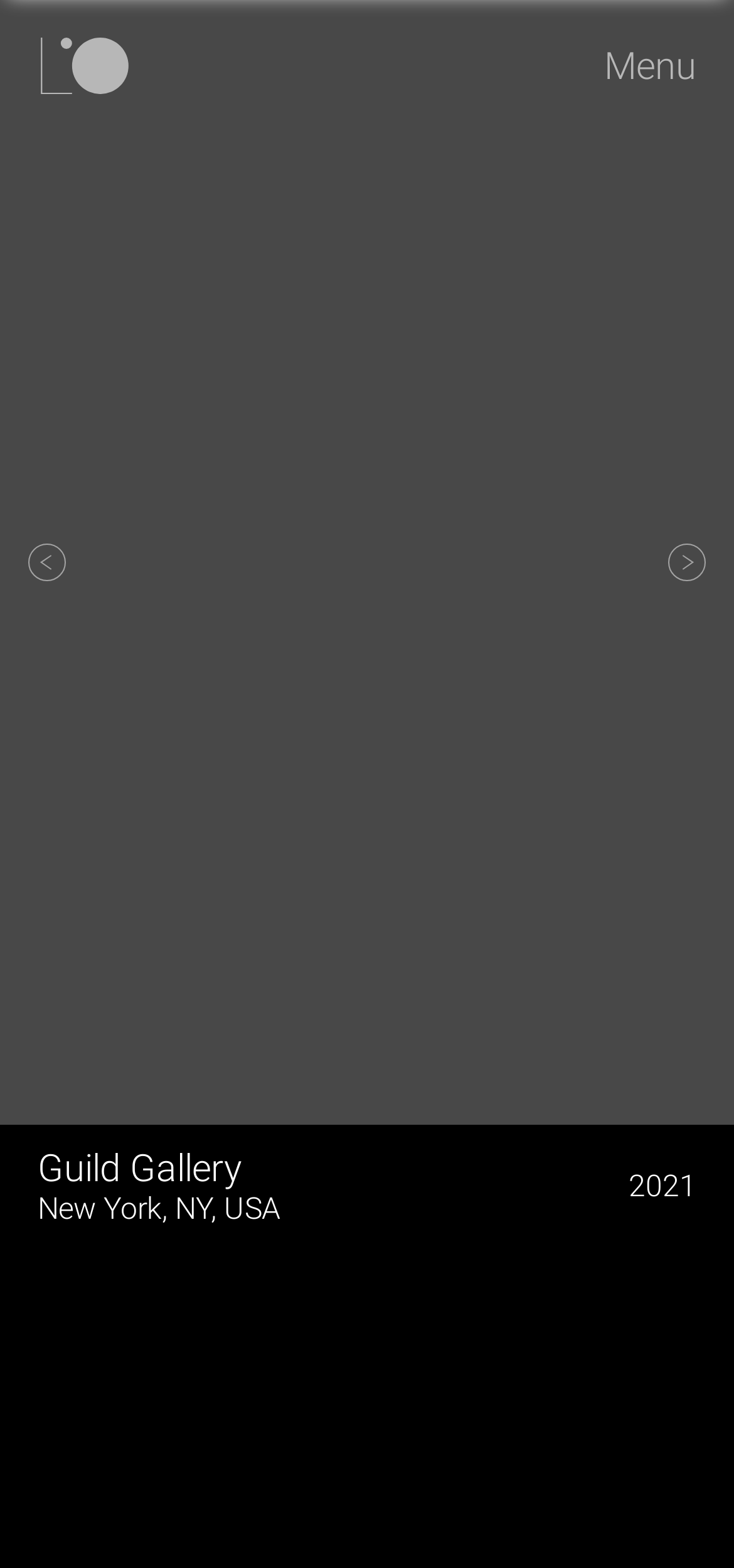Generate a thorough caption that explains the contents of the webpage.

The webpage is about L'Observatoire International, a lighting design firm established by Hervé Descottes in 1993 in New York City. At the top left of the page, there is a small image, and next to it, a "Menu" button. On the top right, there is another button with an image inside, which appears to be a navigation button.

Below the top navigation bar, there is a large background image that spans the entire width of the page. This image takes up most of the top section of the page.

In the middle section of the page, there are navigation buttons, "go to previous" and "go to next", with small arrow icons inside. These buttons are positioned on the left and right sides of the page, respectively.

Below the navigation buttons, there is an article section with a heading "Guild Gallery" on the left side. Under the heading, there are three links: "New York,", "NY,", and "USA", which are likely related to the location of the gallery. On the right side of the article section, there is a link "2021" and a block of text that describes the Guild Gallery, mentioning its location on Canal Street in New York City and its upcoming exhibitions.

There are no other notable UI elements or images on the page besides the ones mentioned above.